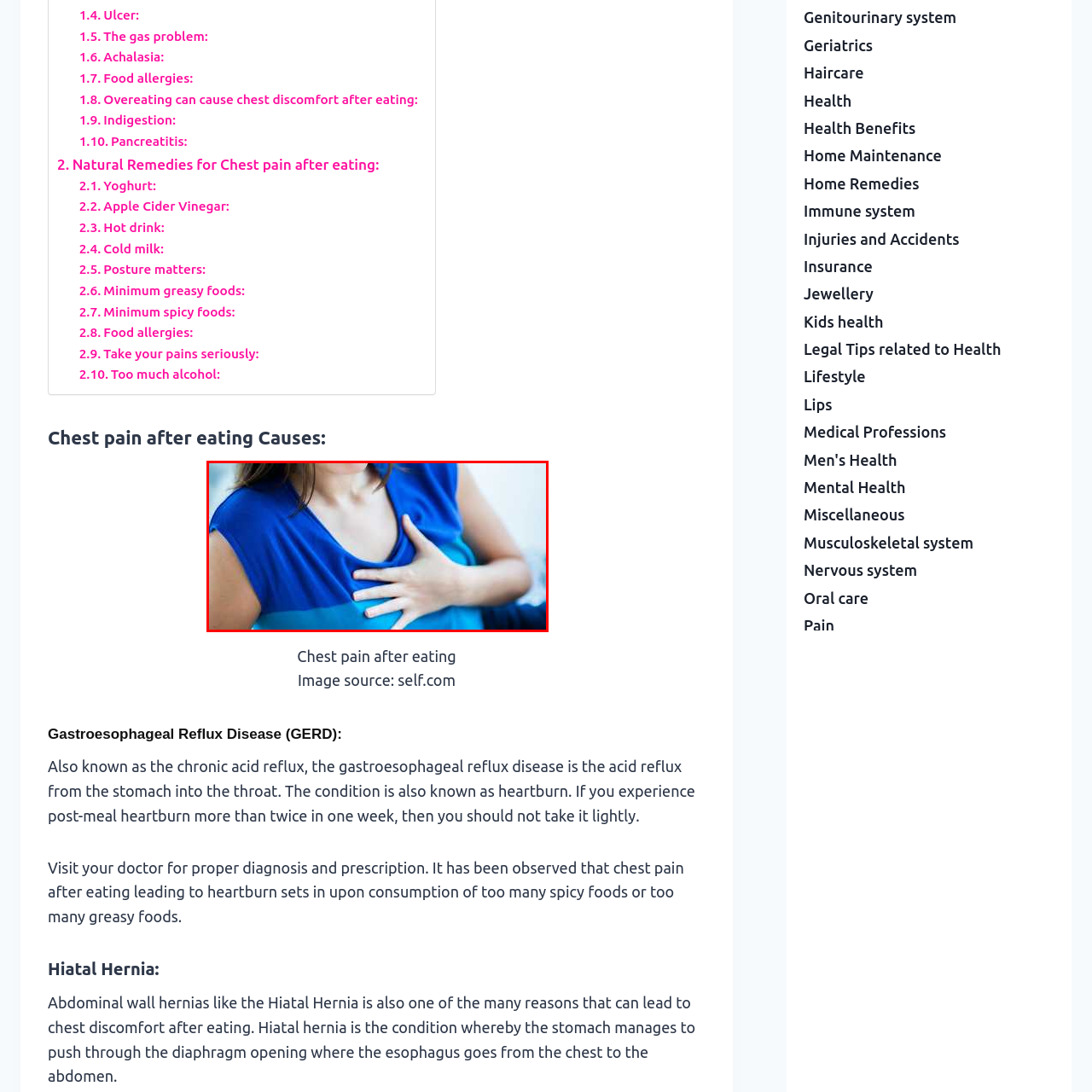What is the likely cause of chest pain?
View the image highlighted by the red bounding box and provide your answer in a single word or a brief phrase.

Eating